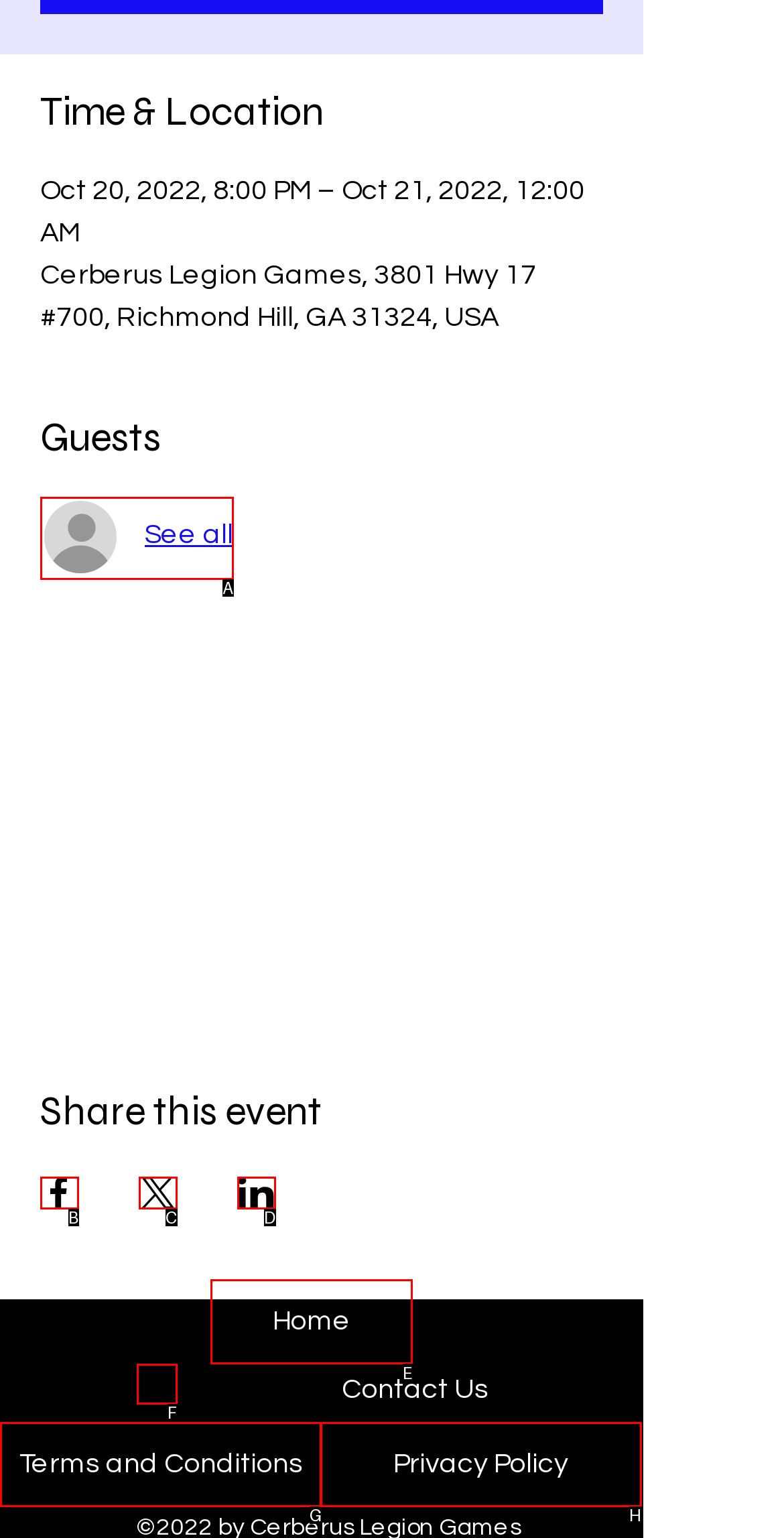Tell me which letter I should select to achieve the following goal: Go to home page
Answer with the corresponding letter from the provided options directly.

E